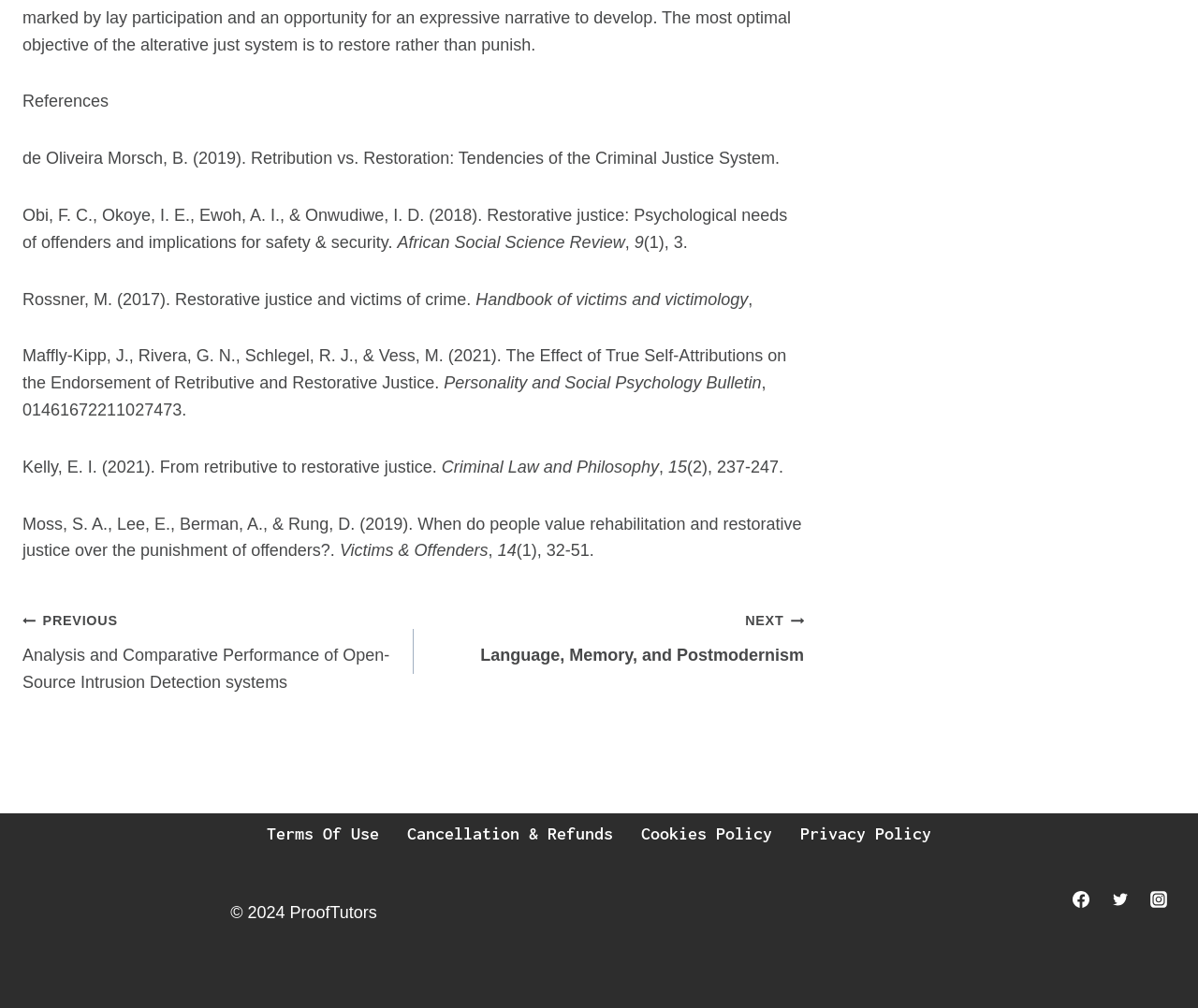Using the information in the image, could you please answer the following question in detail:
What is the navigation section below the references?

Below the references, there is a navigation section with the heading 'Post Navigation'. This section contains links to previous and next posts.